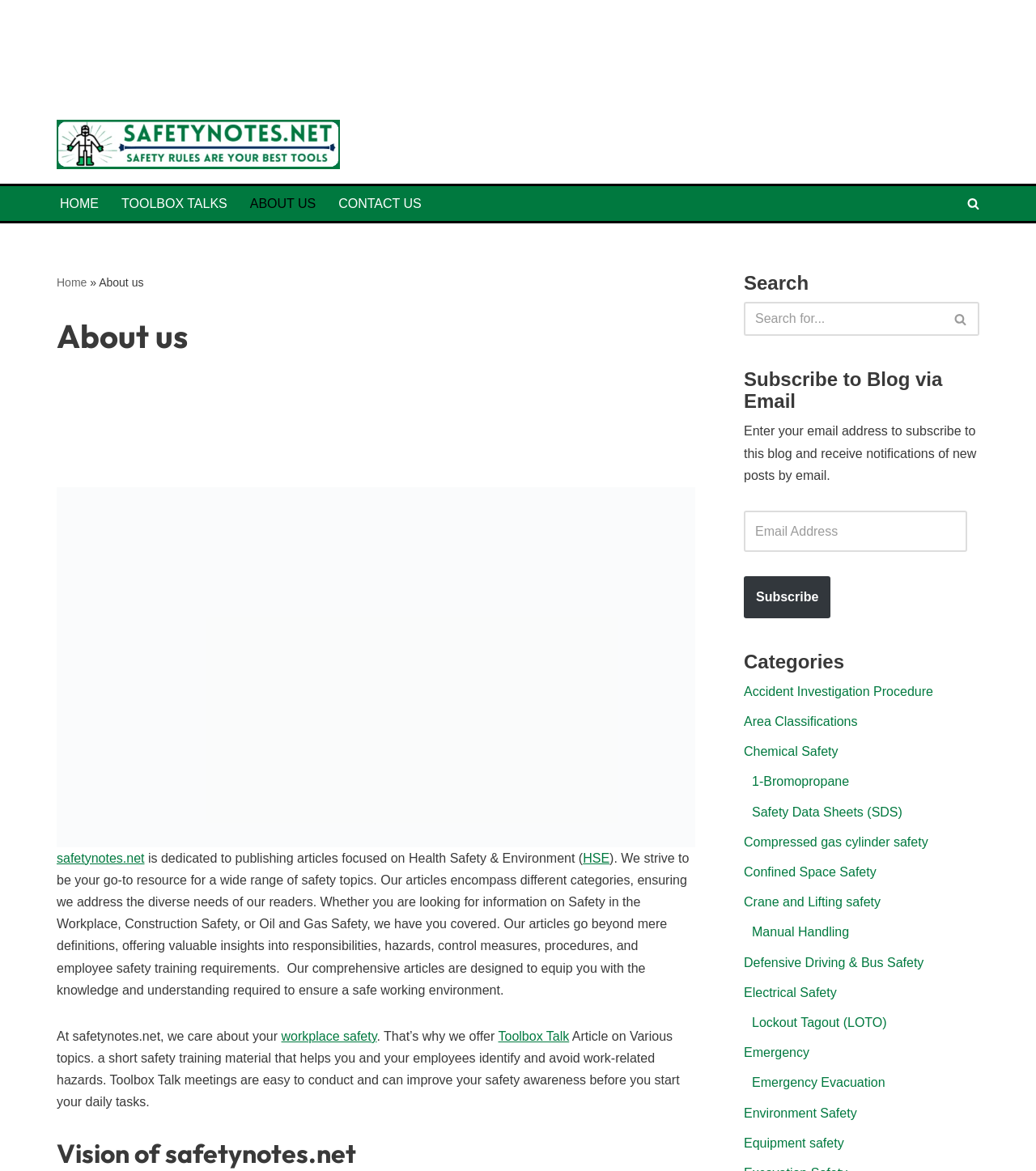Provide your answer to the question using just one word or phrase: How many links are there in the 'Categories' section?

20